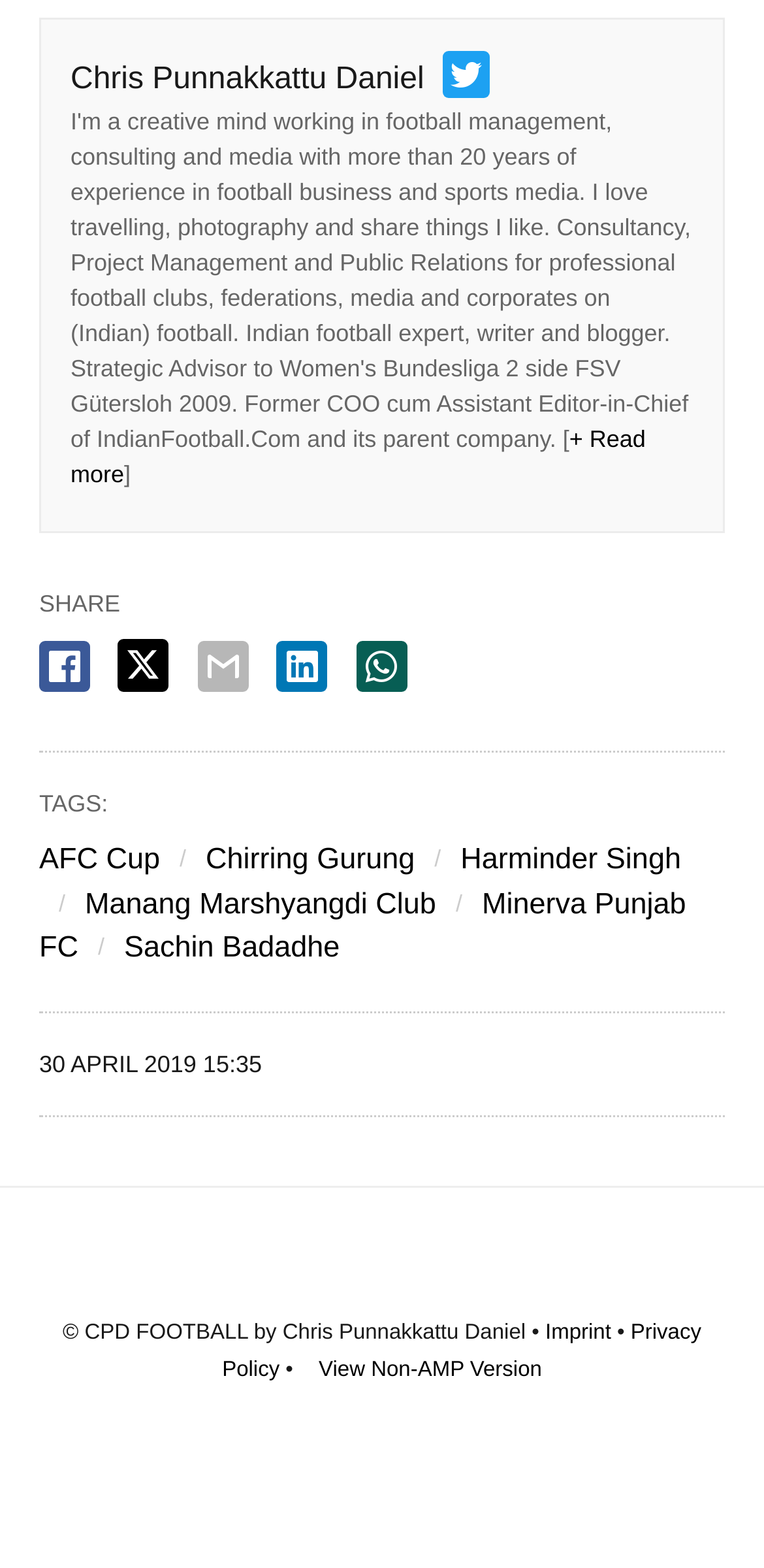Answer the following query concisely with a single word or phrase:
When was the article published?

30 April 2019 15:35